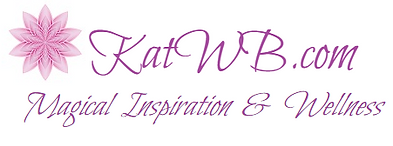Please answer the following question using a single word or phrase: 
What is the font style of the site name 'KatWB.com'?

Flowing purple script